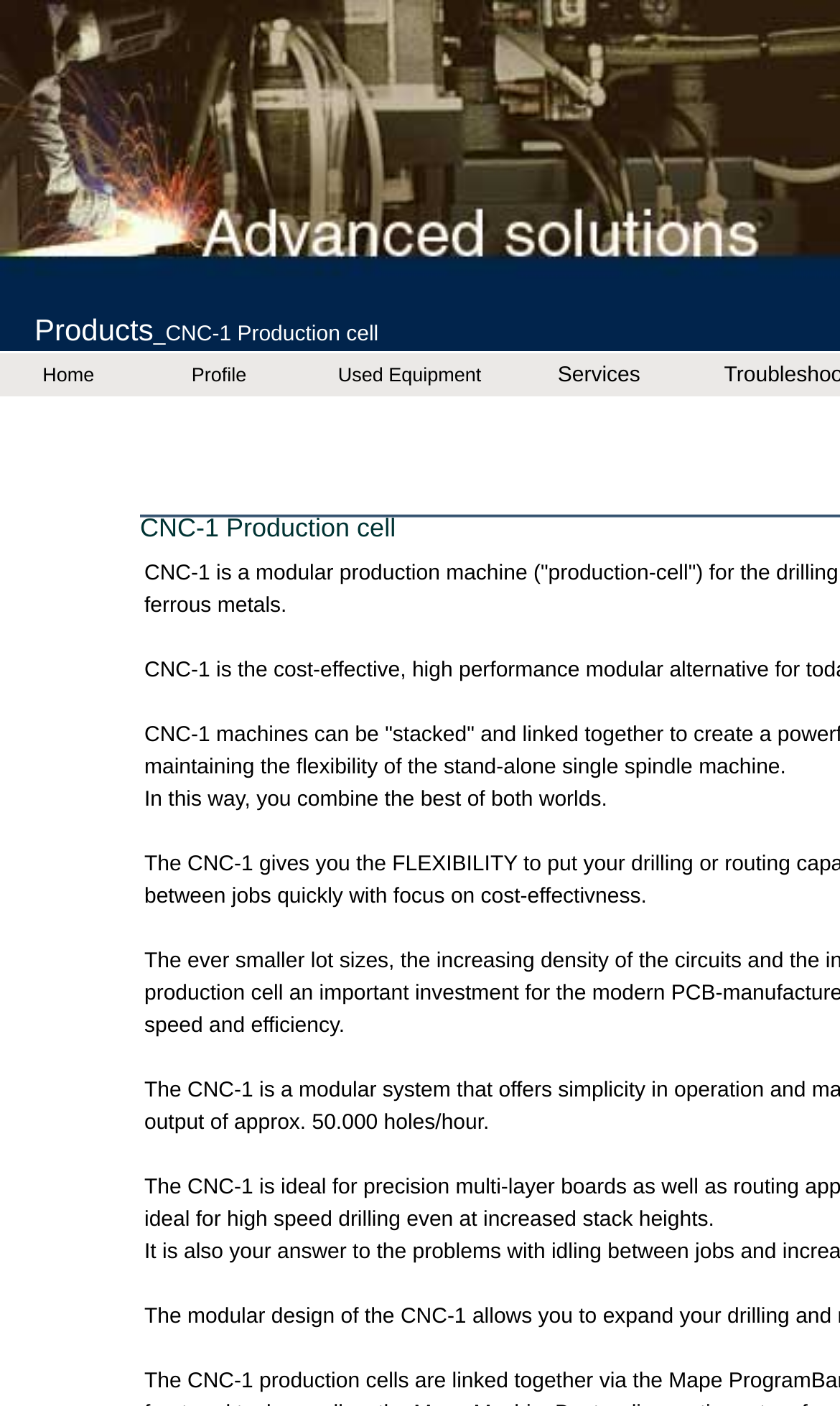How many navigation links are there?
Give a one-word or short-phrase answer derived from the screenshot.

4